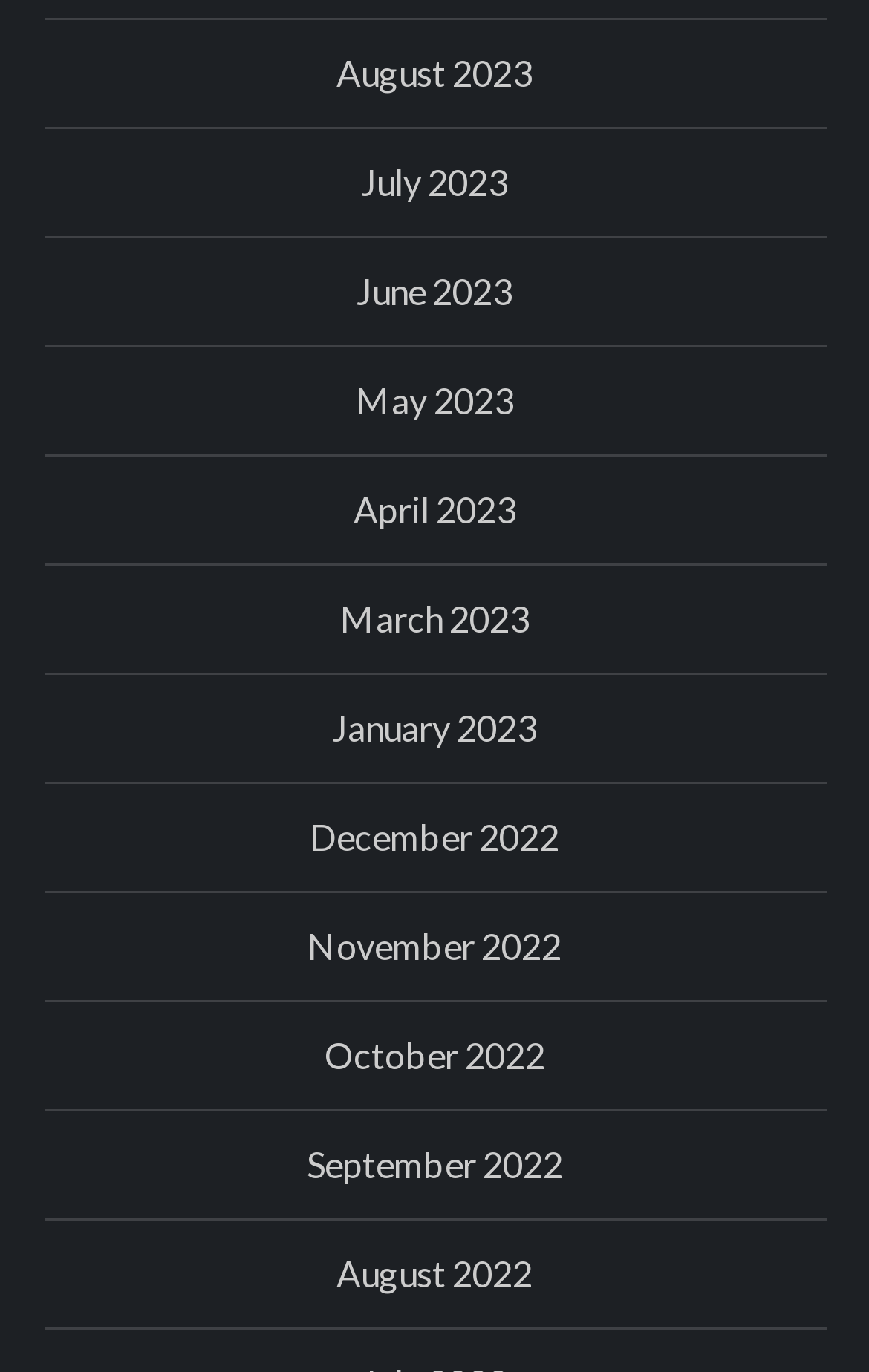Can you find the bounding box coordinates of the area I should click to execute the following instruction: "view January 2023"?

[0.382, 0.508, 0.618, 0.553]